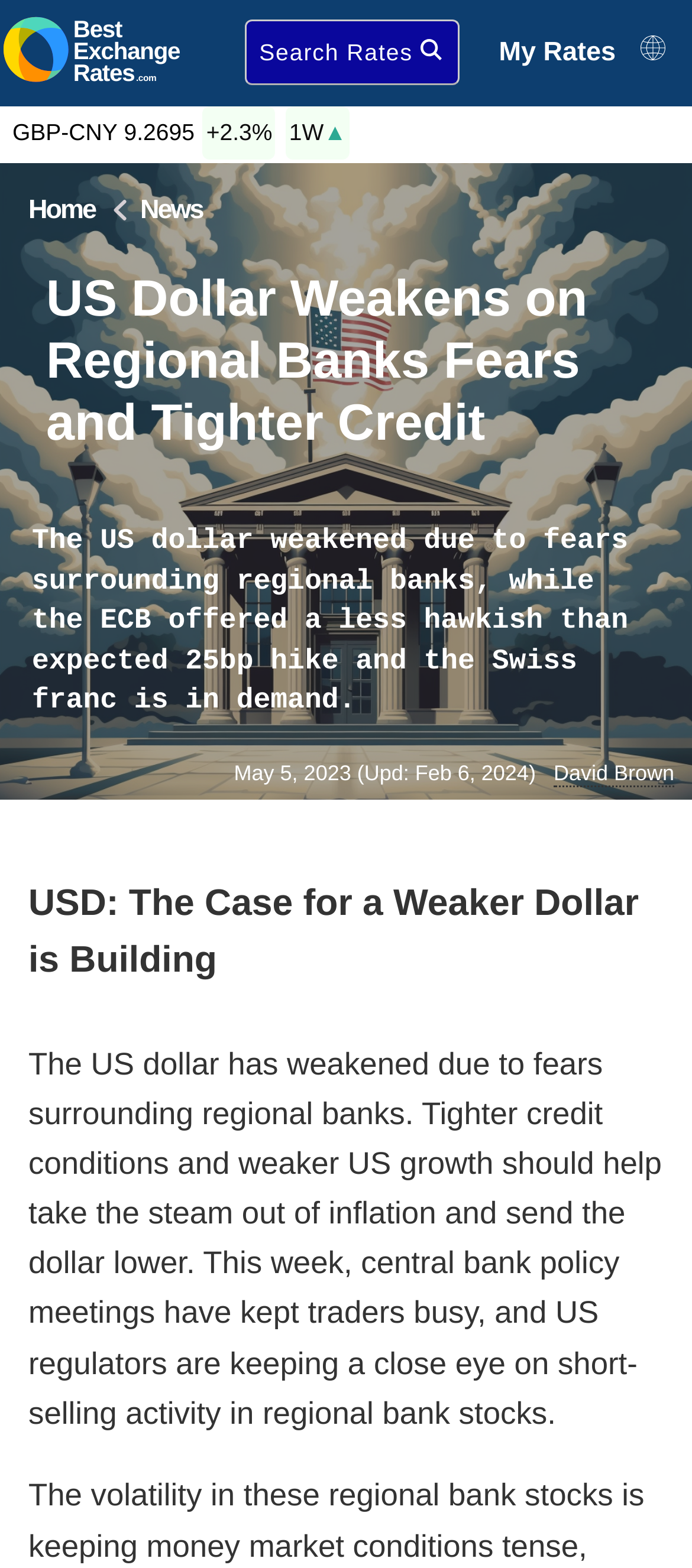Use the information in the screenshot to answer the question comprehensively: What is the reason for the US dollar weakening?

I found the answer by reading the static text 'The US dollar weakened due to fears surrounding regional banks, while the ECB offered a less hawkish than expected 25bp hike and the Swiss franc is in demand.' which explains the reason for the US dollar weakening.